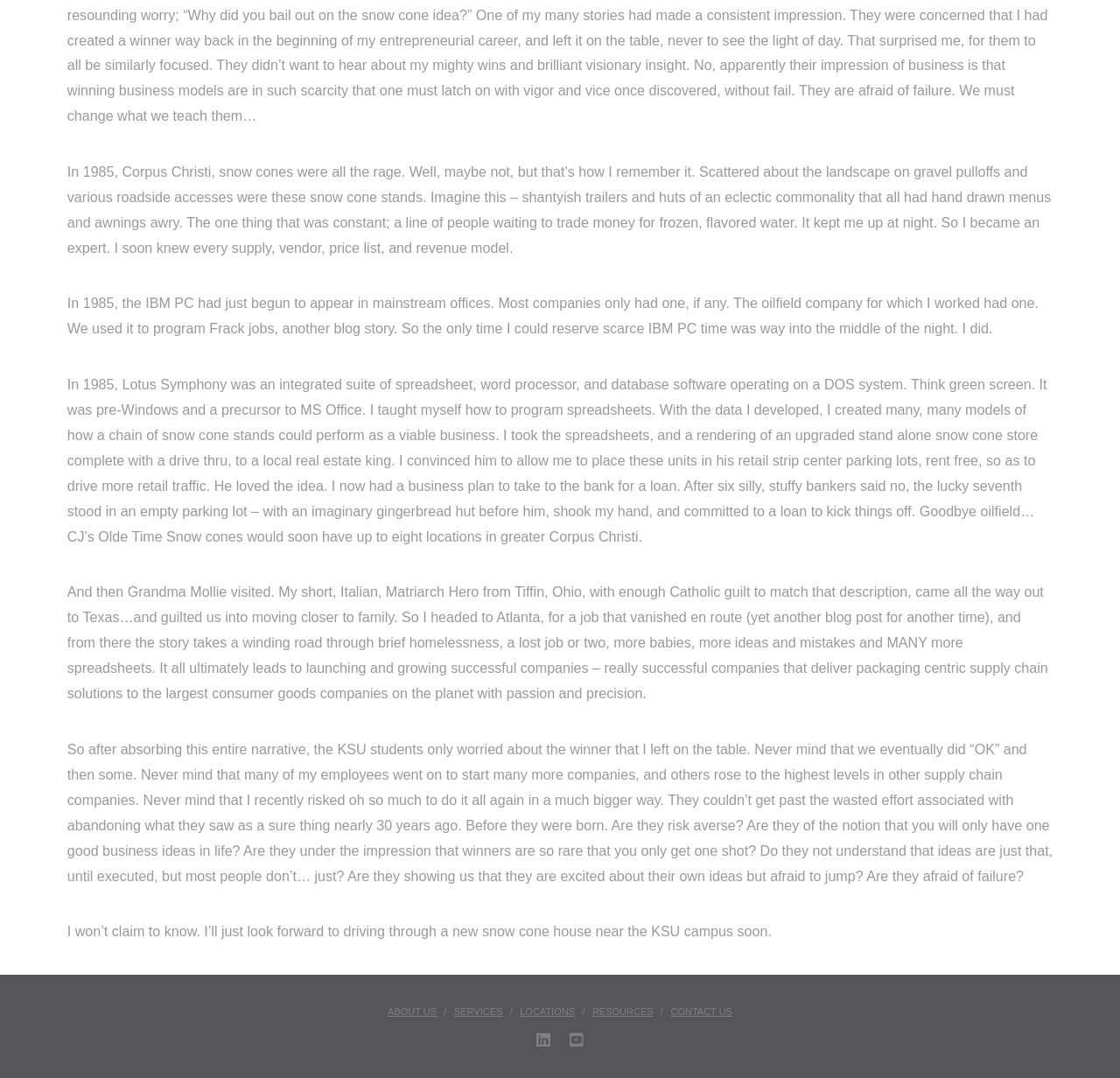Answer the question in one word or a short phrase:
What is the author's current business focus?

Packaging centric supply chain solutions